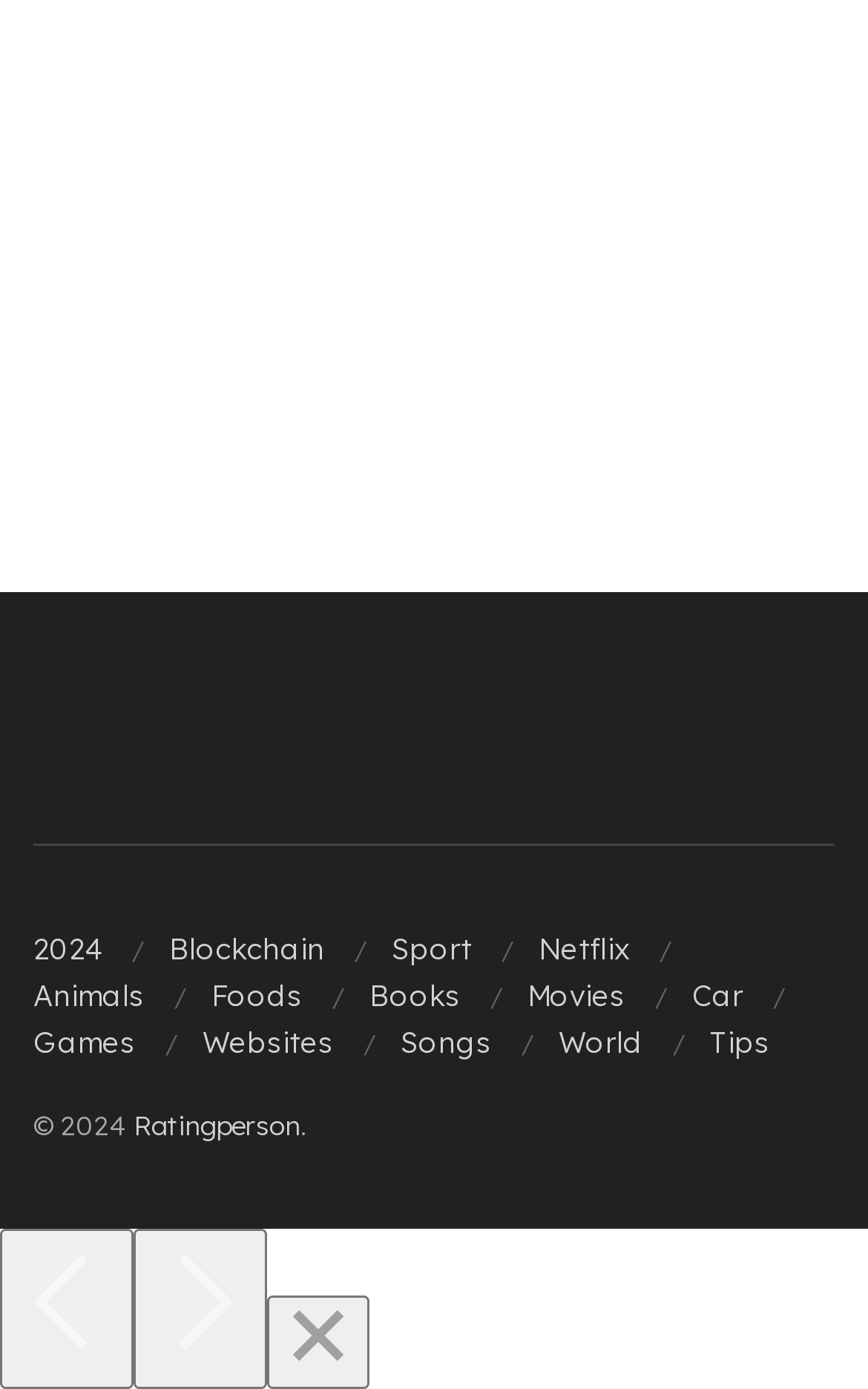Given the element description, predict the bounding box coordinates in the format (top-left x, top-left y, bottom-right x, bottom-right y). Make sure all values are between 0 and 1. Here is the element description: Books

[0.426, 0.703, 0.531, 0.729]